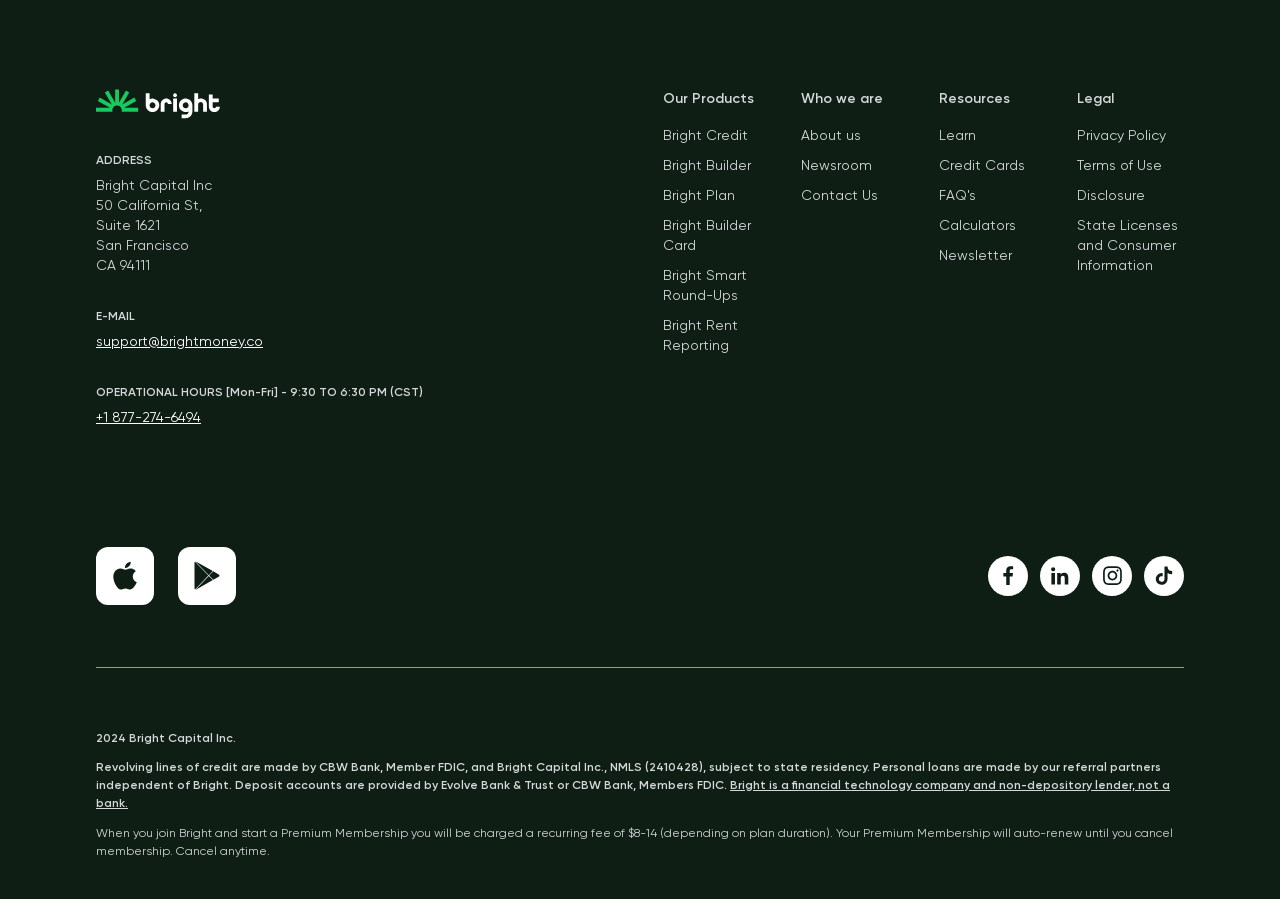Locate the UI element that matches the description Newsroom in the webpage screenshot. Return the bounding box coordinates in the format (top-left x, top-left y, bottom-right x, bottom-right y), with values ranging from 0 to 1.

[0.626, 0.172, 0.681, 0.194]